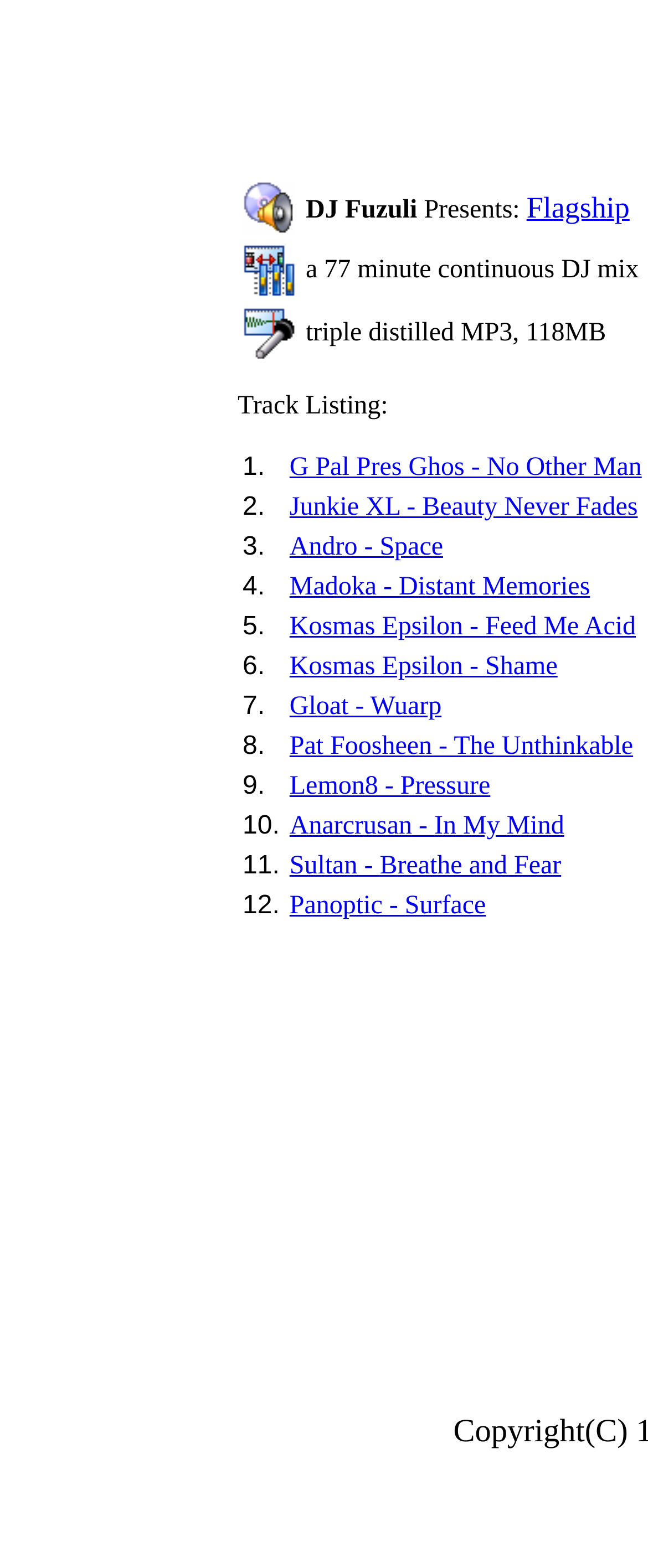Please specify the bounding box coordinates of the area that should be clicked to accomplish the following instruction: "Visit the salamandra-journal website". The coordinates should consist of four float numbers between 0 and 1, i.e., [left, top, right, bottom].

None